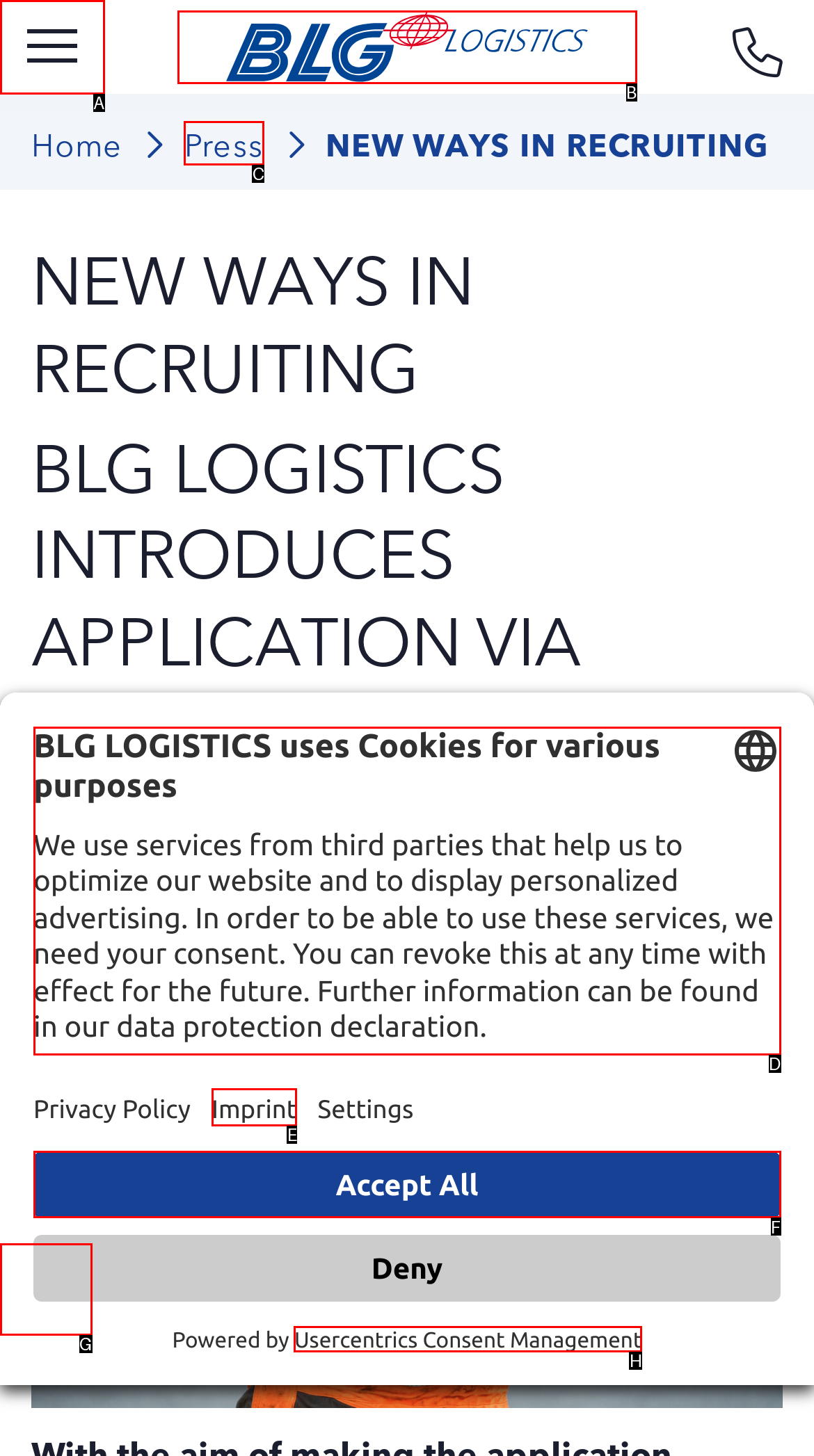From the description: Imprint, select the HTML element that fits best. Reply with the letter of the appropriate option.

E